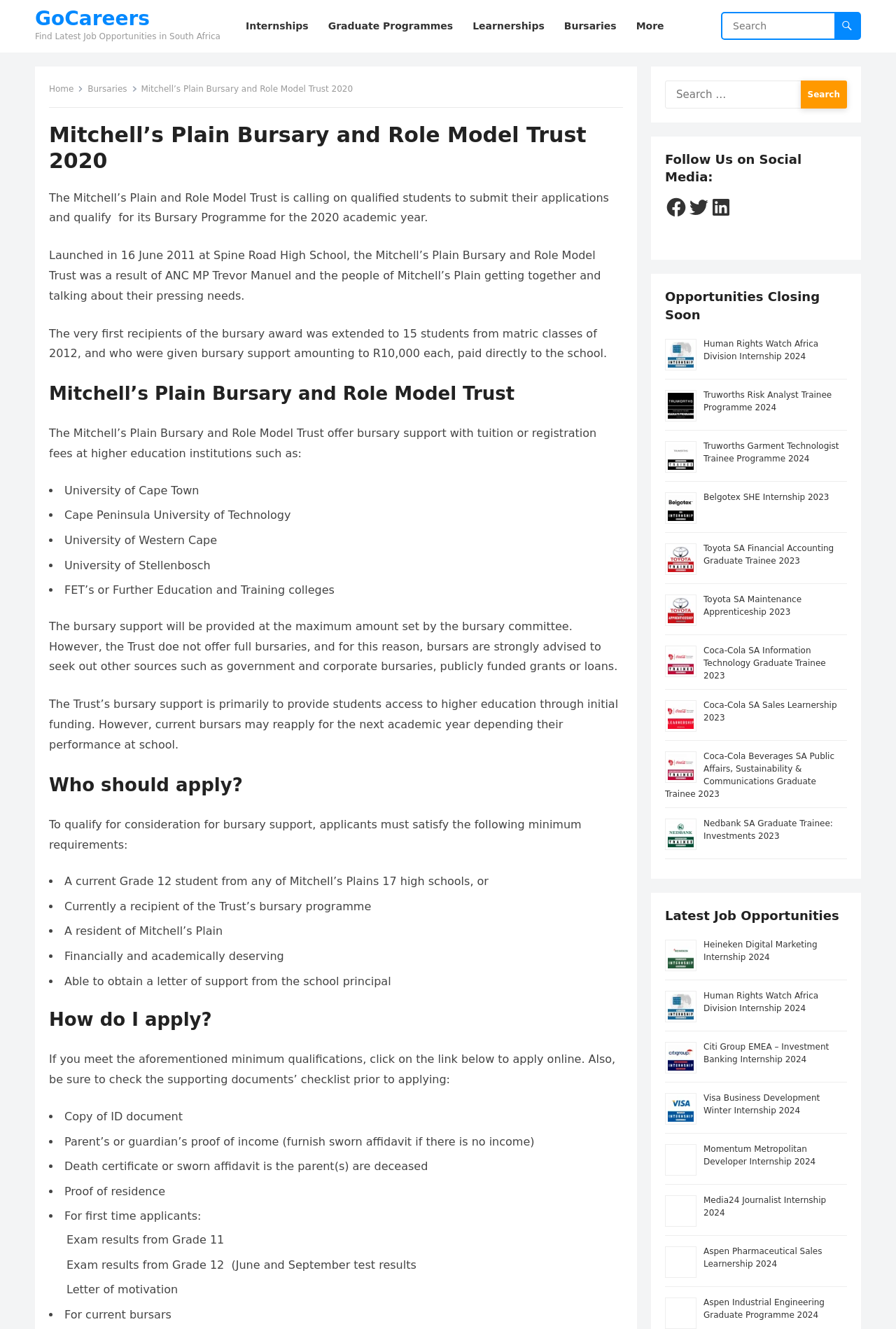Specify the bounding box coordinates of the region I need to click to perform the following instruction: "Apply for Mitchell’s Plain Bursary and Role Model Trust 2020". The coordinates must be four float numbers in the range of 0 to 1, i.e., [left, top, right, bottom].

[0.055, 0.792, 0.687, 0.817]